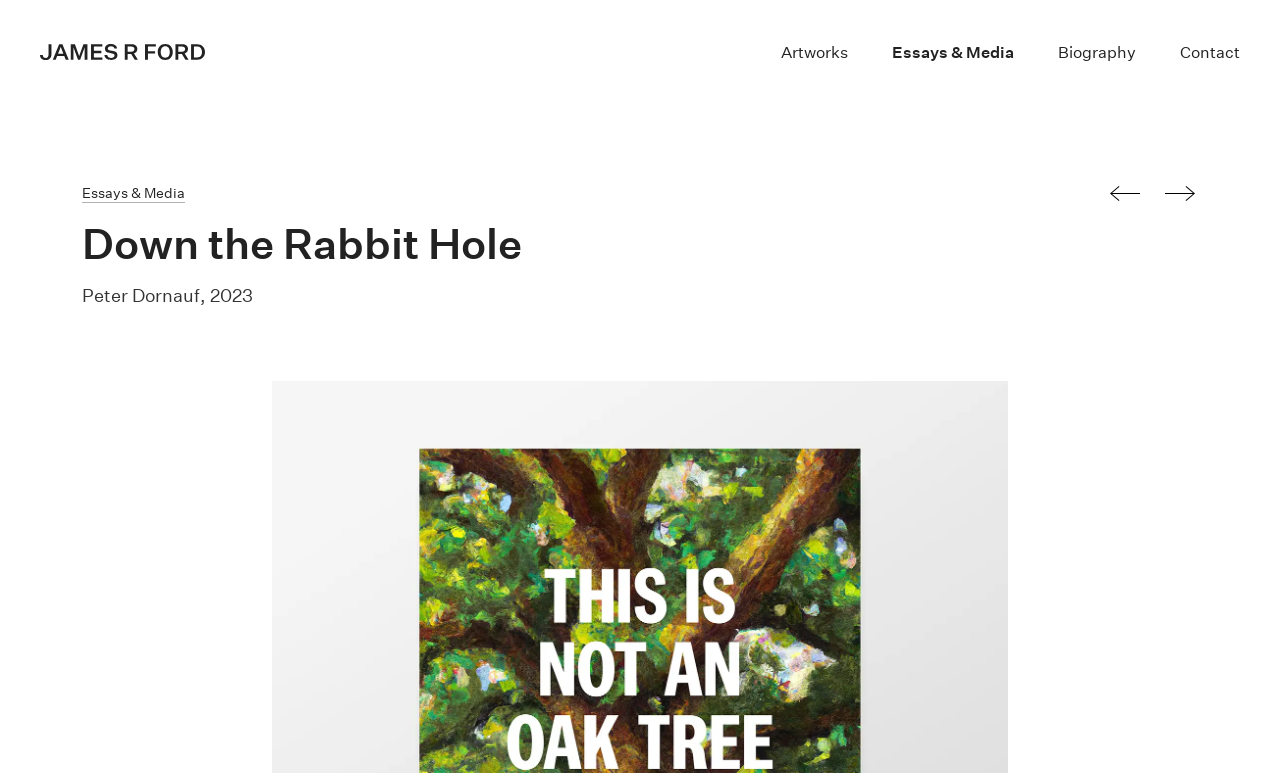Find the bounding box of the UI element described as: "Essays & Media". The bounding box coordinates should be given as four float values between 0 and 1, i.e., [left, top, right, bottom].

[0.064, 0.238, 0.145, 0.263]